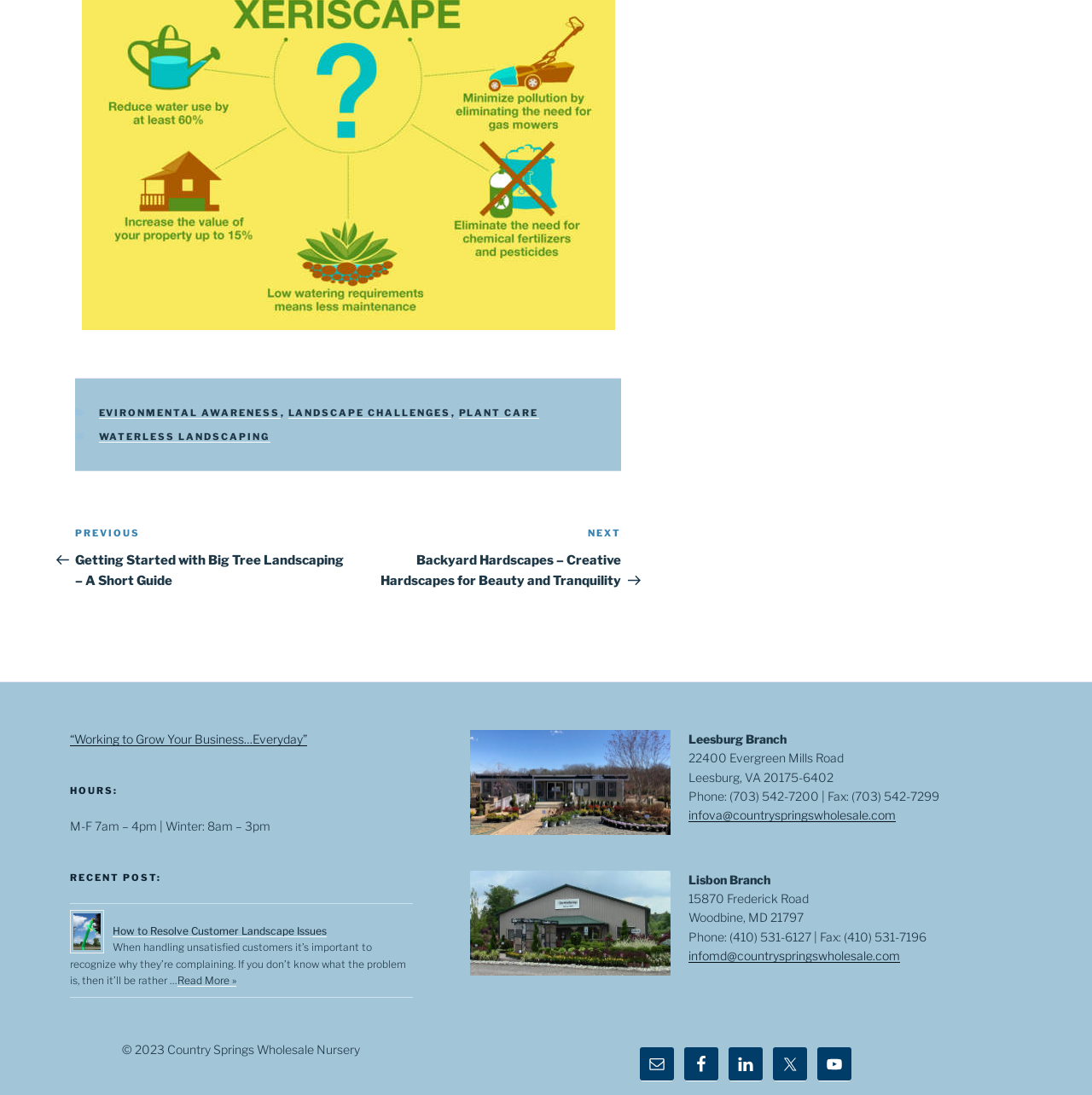Determine the bounding box coordinates of the target area to click to execute the following instruction: "Click on 'Previous Post Getting Started with Big Tree Landscaping – A Short Guide'."

[0.069, 0.481, 0.319, 0.537]